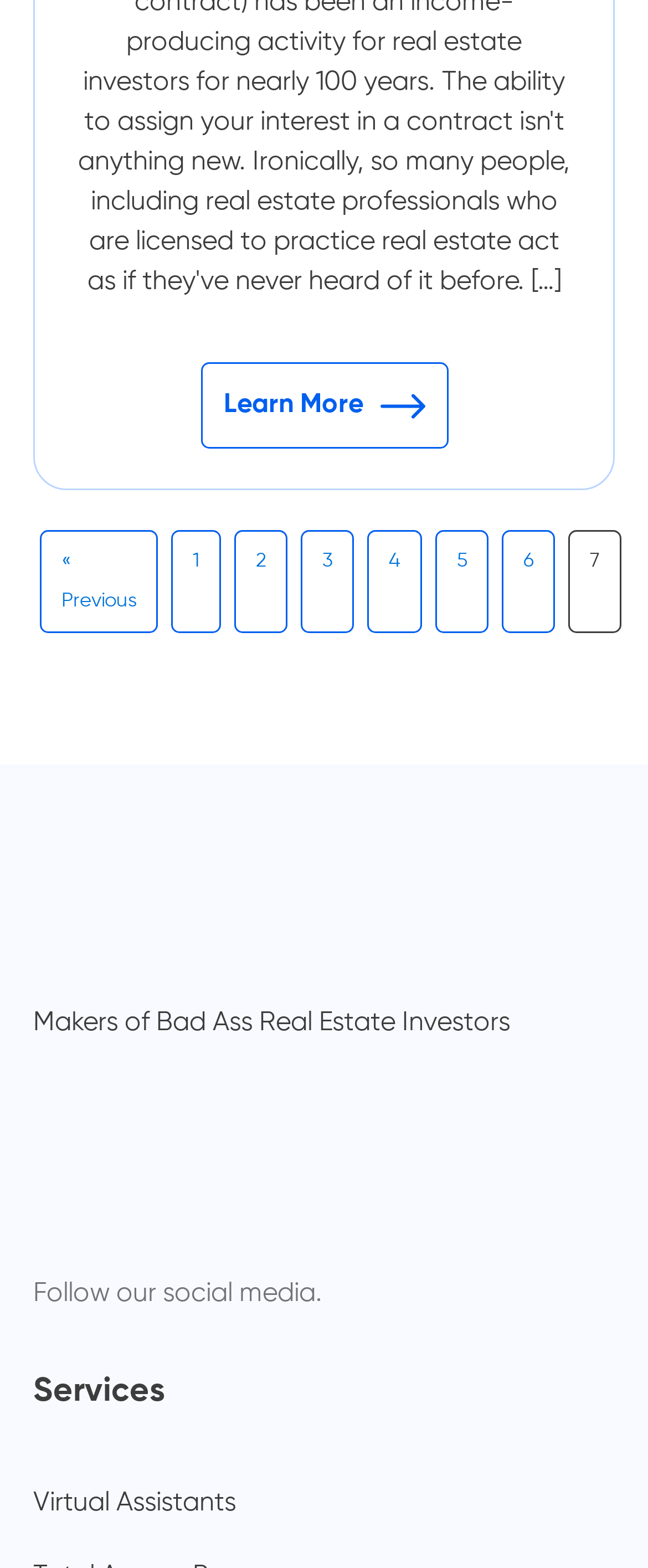Identify the bounding box coordinates for the element you need to click to achieve the following task: "go to previous page". The coordinates must be four float values ranging from 0 to 1, formatted as [left, top, right, bottom].

[0.062, 0.338, 0.244, 0.404]